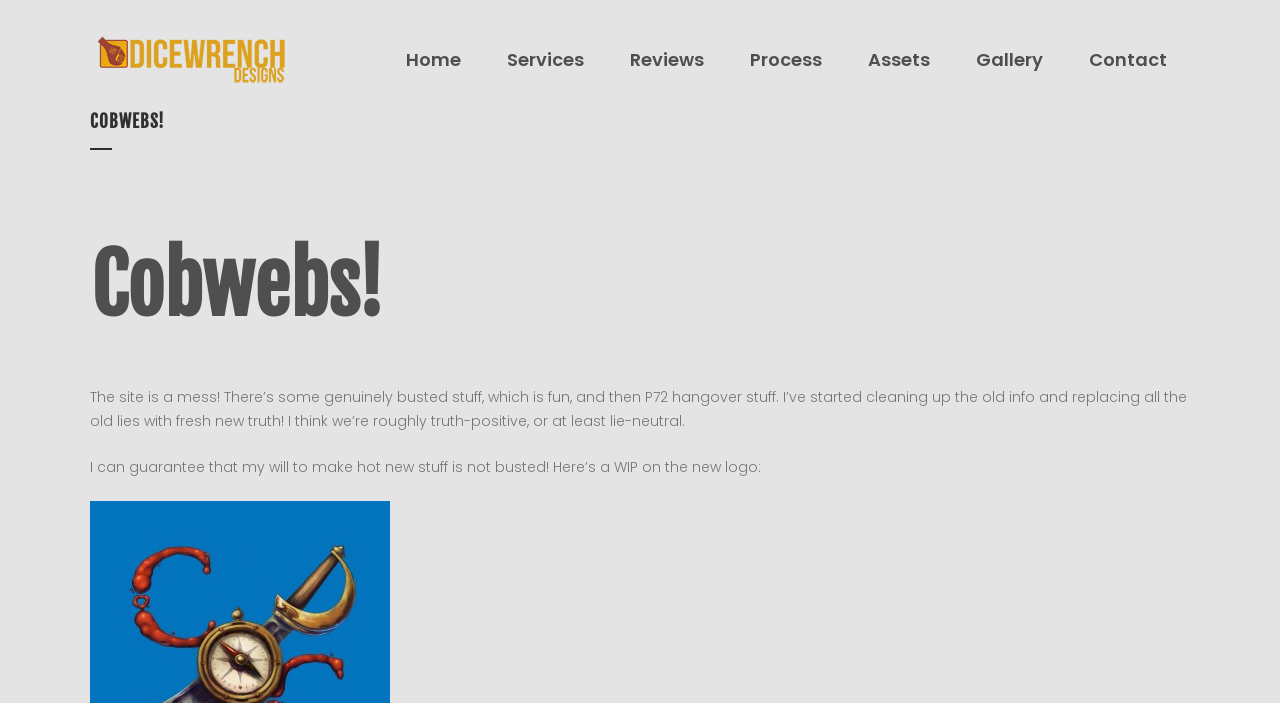What is the author working on currently?
Analyze the image and provide a thorough answer to the question.

The author mentions 'Here’s a WIP on the new logo:' in the StaticText element, indicating that they are currently working on a new logo design.